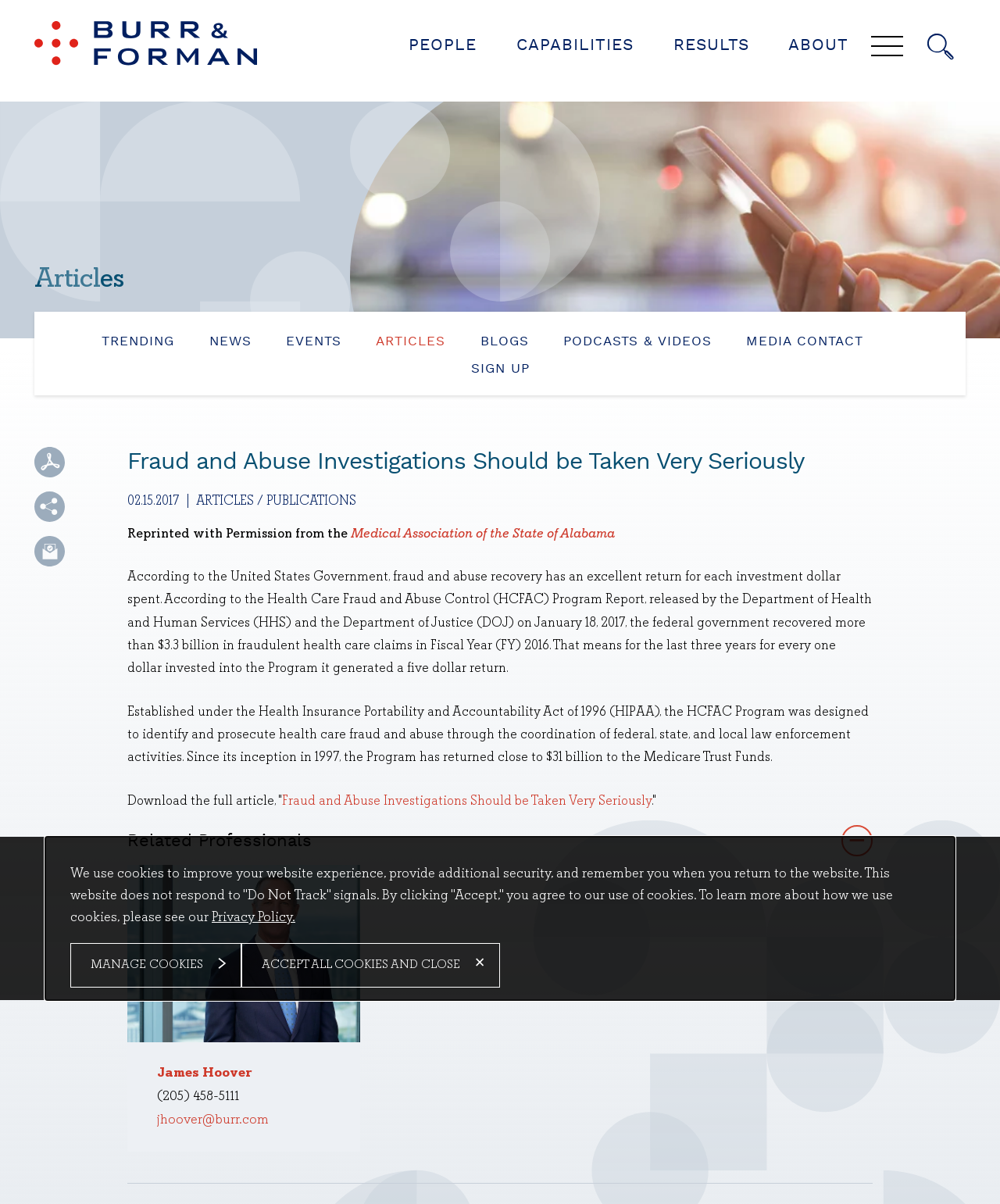What is the name of the law firm?
Look at the image and respond with a single word or a short phrase.

Burr & Forman LLP